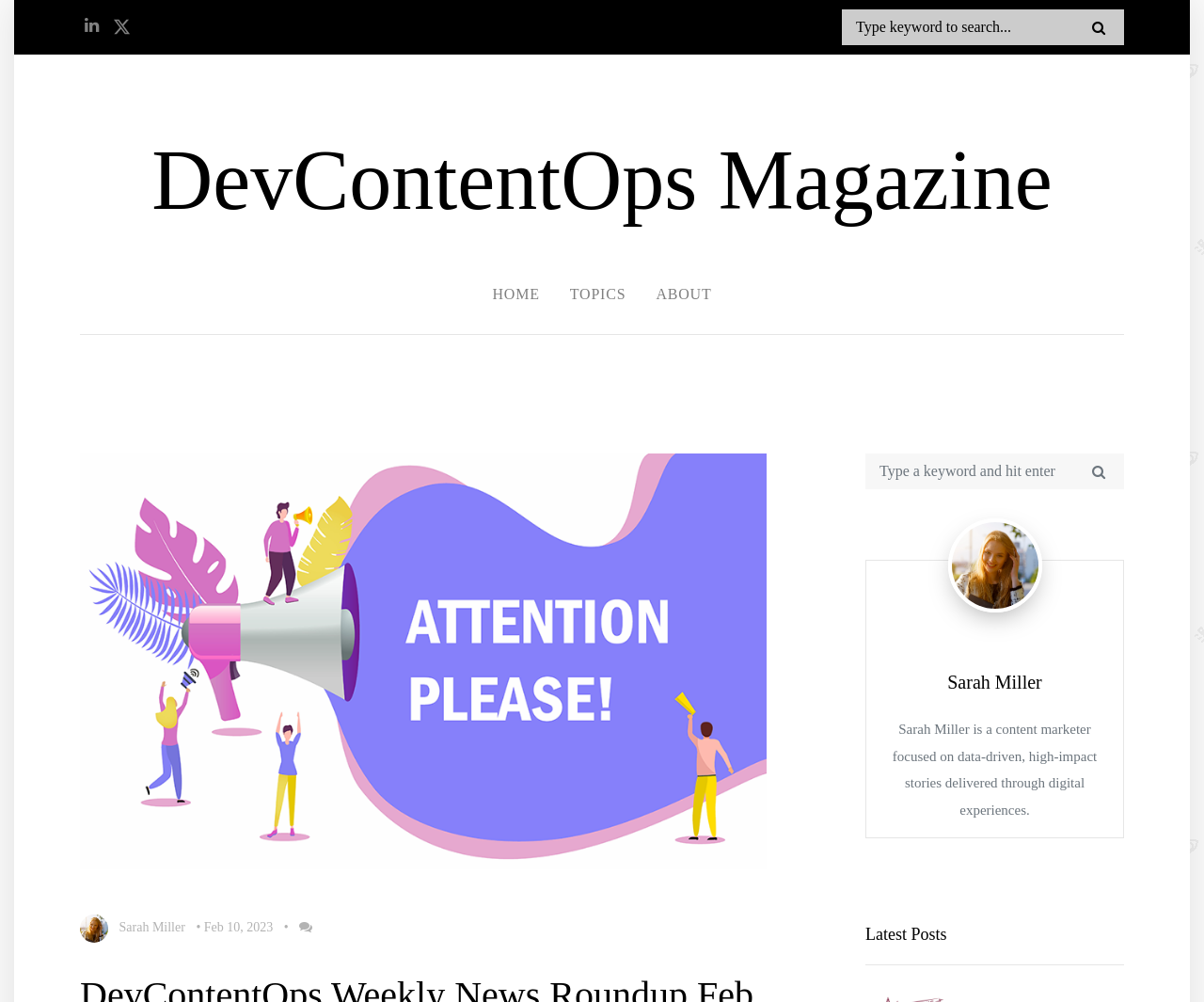What is the profession of Sarah Miller?
Based on the image, answer the question with as much detail as possible.

Sarah Miller's profession can be found in the static text element which describes her as 'a content marketer focused on data-driven, high-impact stories delivered through digital experiences'.